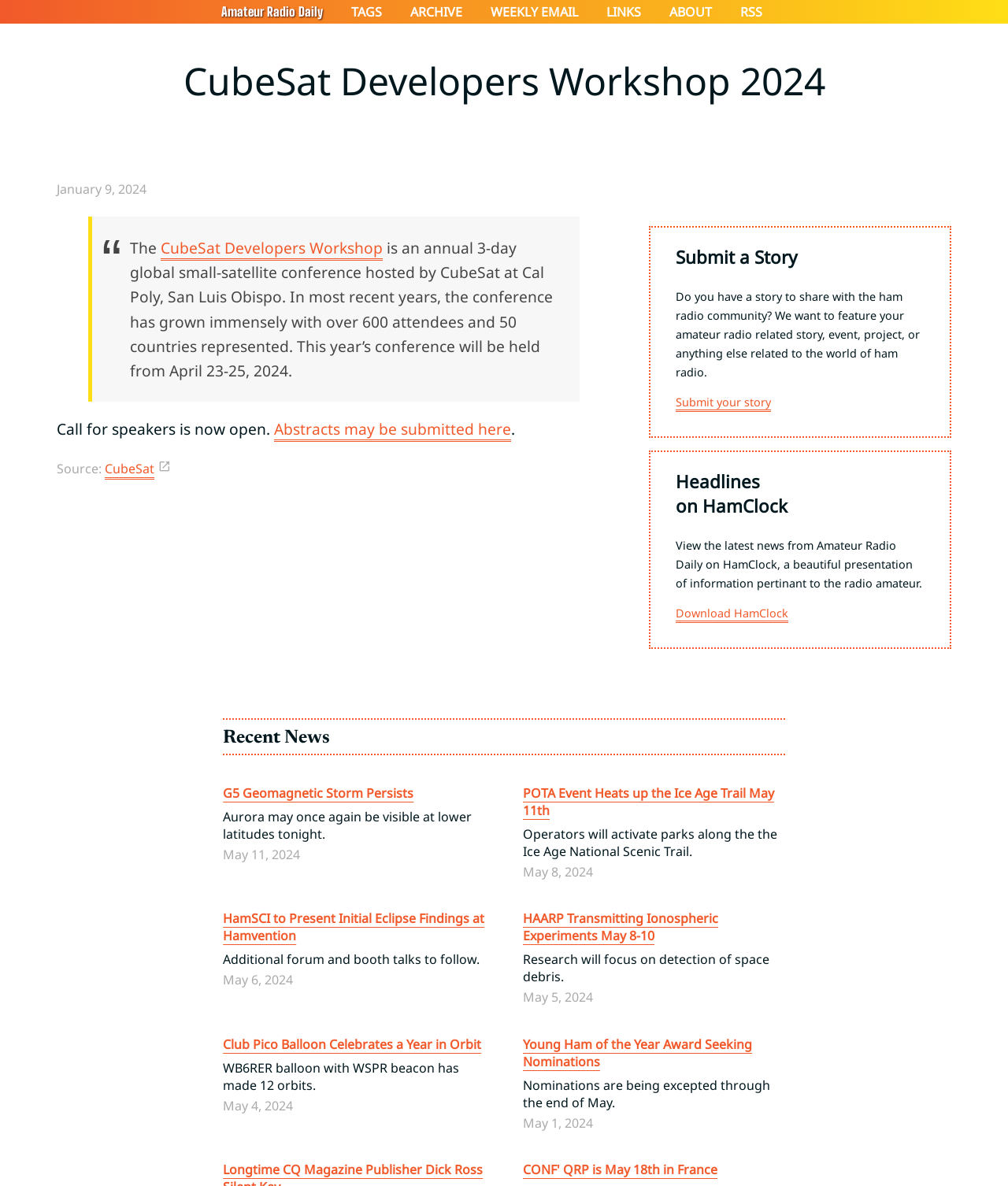When is the conference taking place?
We need a detailed and exhaustive answer to the question. Please elaborate.

The dates of the conference can be found in the blockquote section which provides information about the conference. The text 'This year’s conference will be held from April 23-25, 2024.' indicates the dates of the conference.